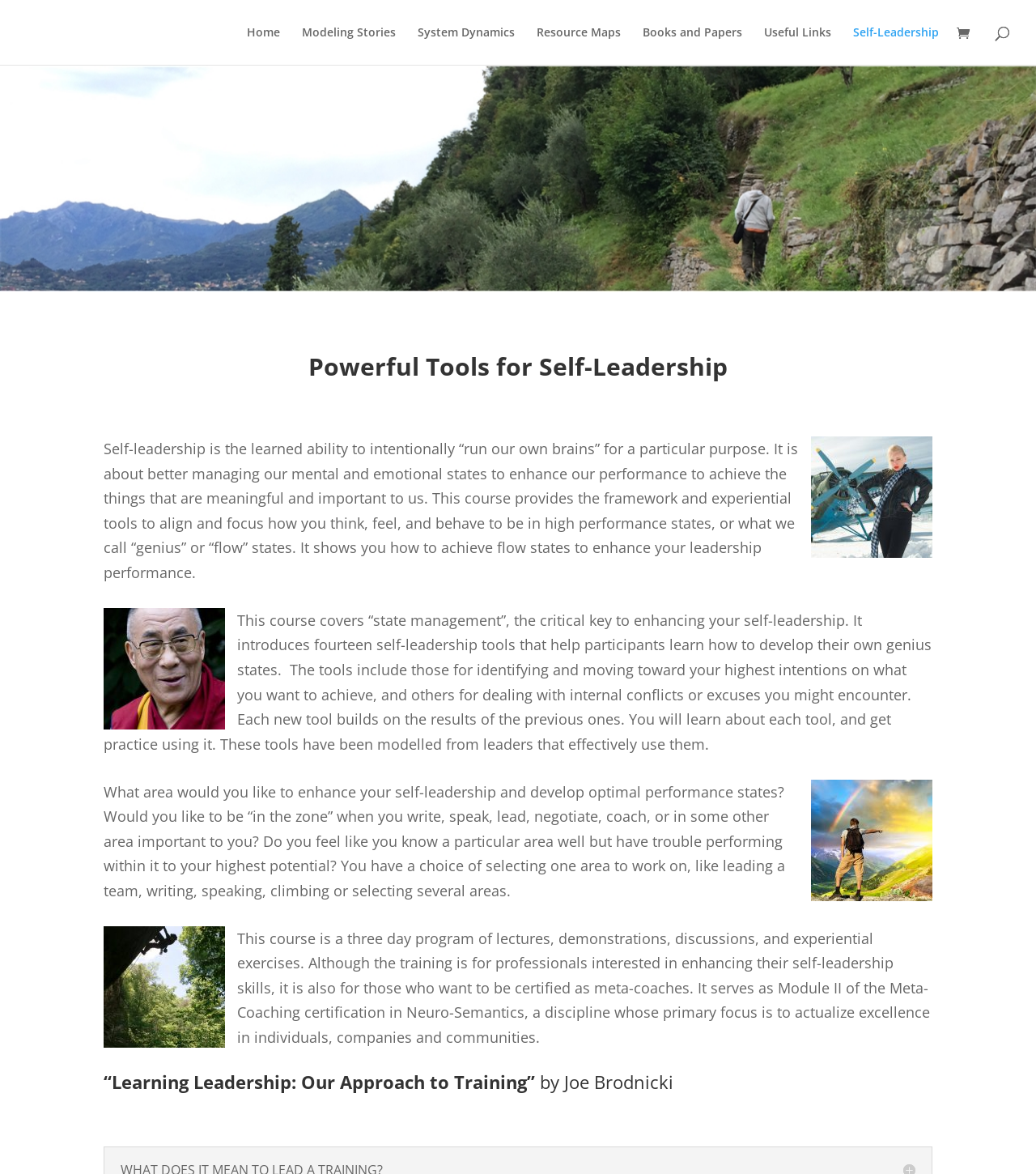Please answer the following question as detailed as possible based on the image: 
What is the purpose of the experiential exercises in this course?

Based on the webpage content, the experiential exercises in this course are designed to help participants practice using the fourteen self-leadership tools introduced in the course, which enables them to develop their own genius states and enhance their self-leadership skills.